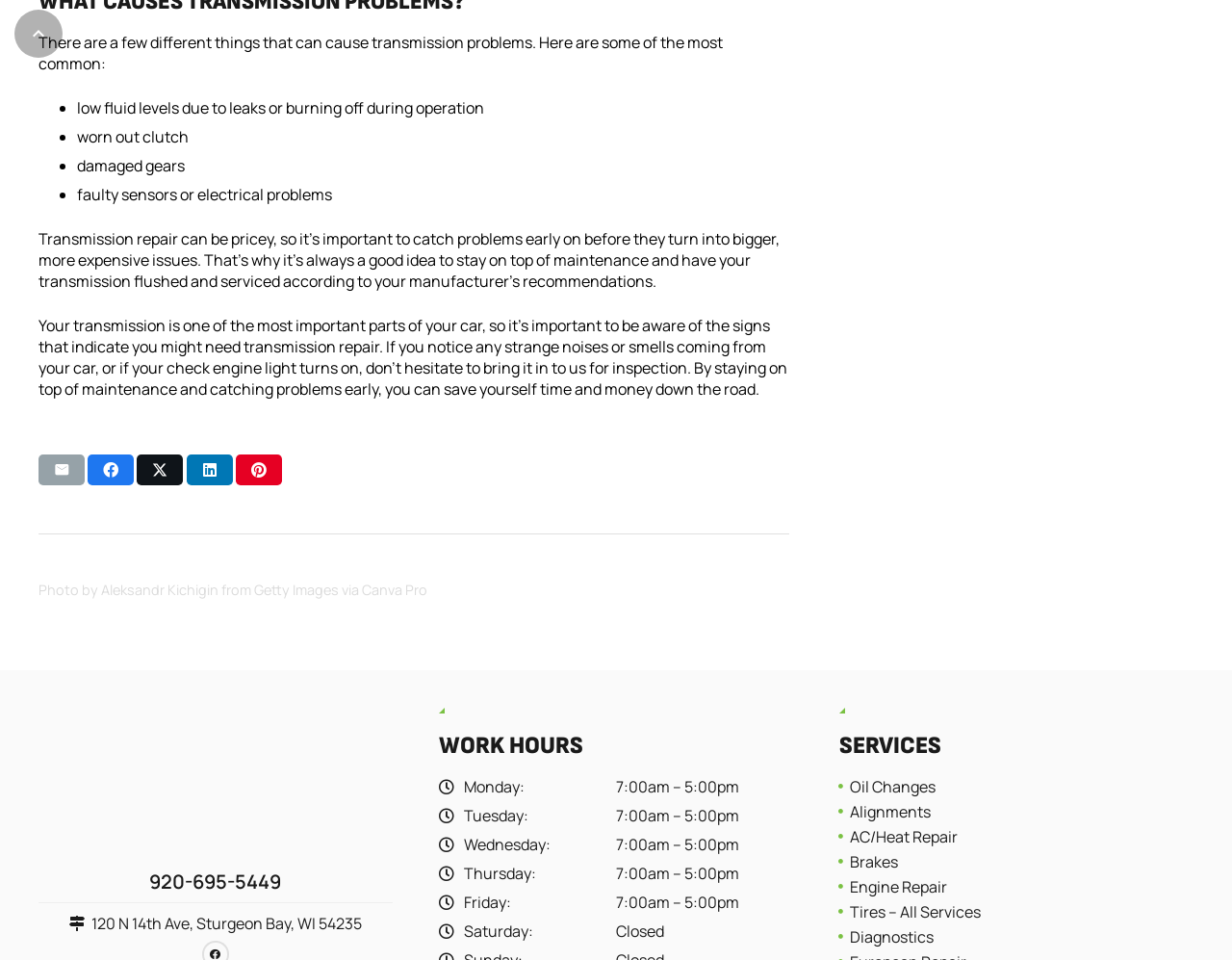Using the information shown in the image, answer the question with as much detail as possible: What can cause transmission problems?

According to the webpage, transmission problems can be caused by several factors, including low fluid levels due to leaks or burning off during operation, worn out clutch, damaged gears, and faulty sensors or electrical problems.